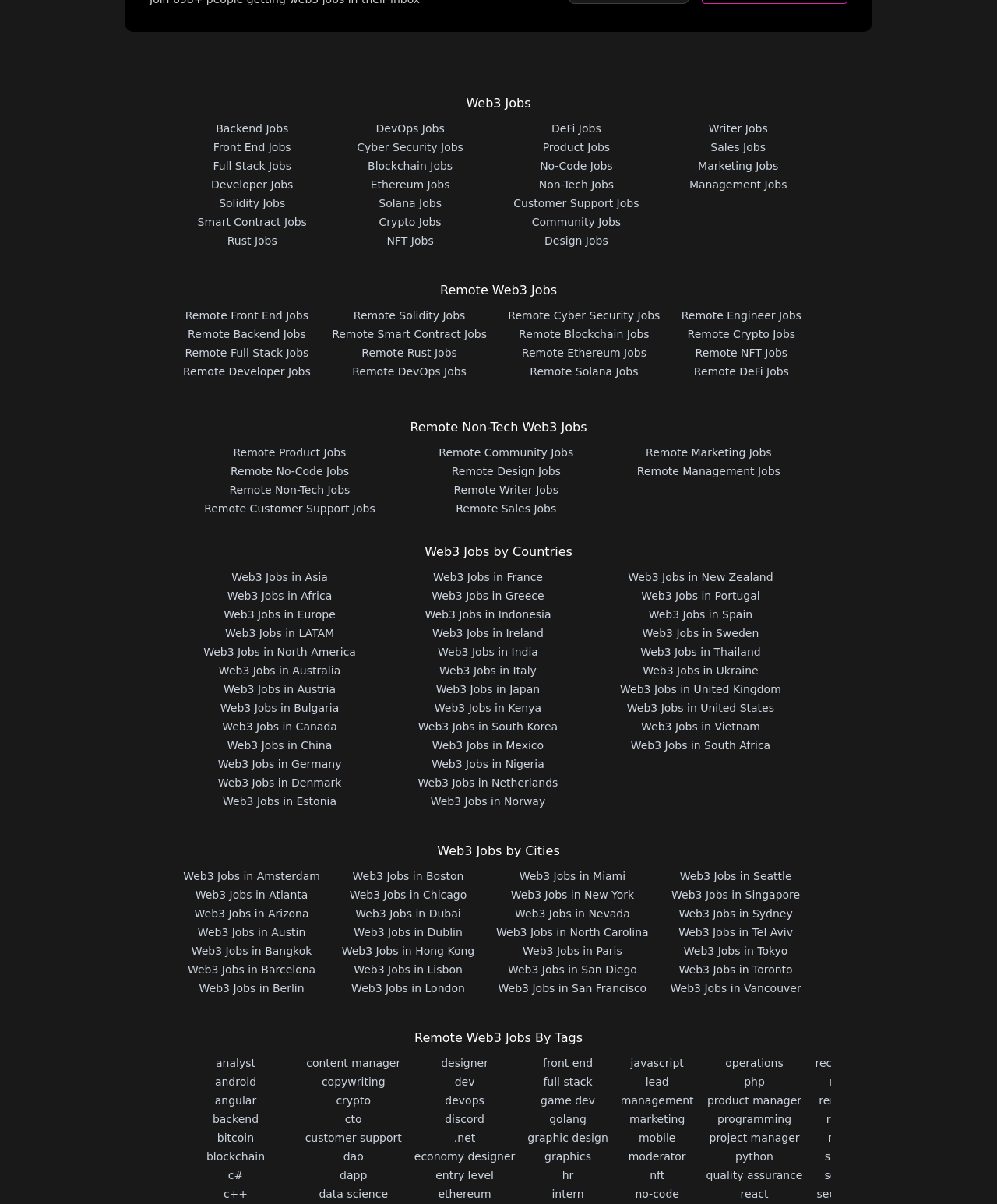Can I find Web3 jobs by country on this webpage?
Please give a detailed and thorough answer to the question, covering all relevant points.

Yes, I can find Web3 jobs by country on this webpage, which are listed under the category 'Web3 Jobs by Countries', with links to specific countries such as 'Web3 Jobs in Asia', 'Web3 Jobs in Africa', and many others.